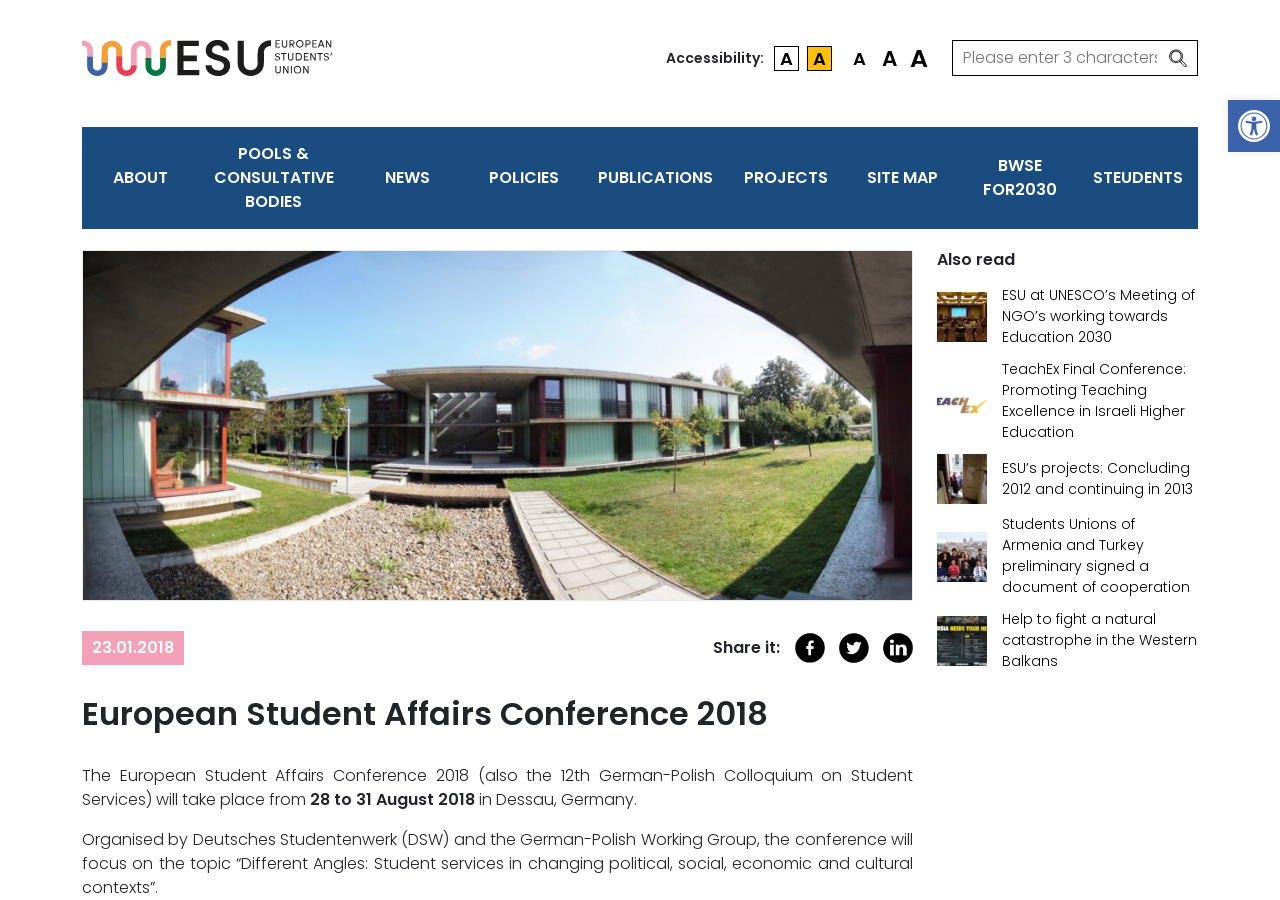Provide a short, one-word or phrase answer to the question below:
Where is the conference taking place?

Dessau, Germany